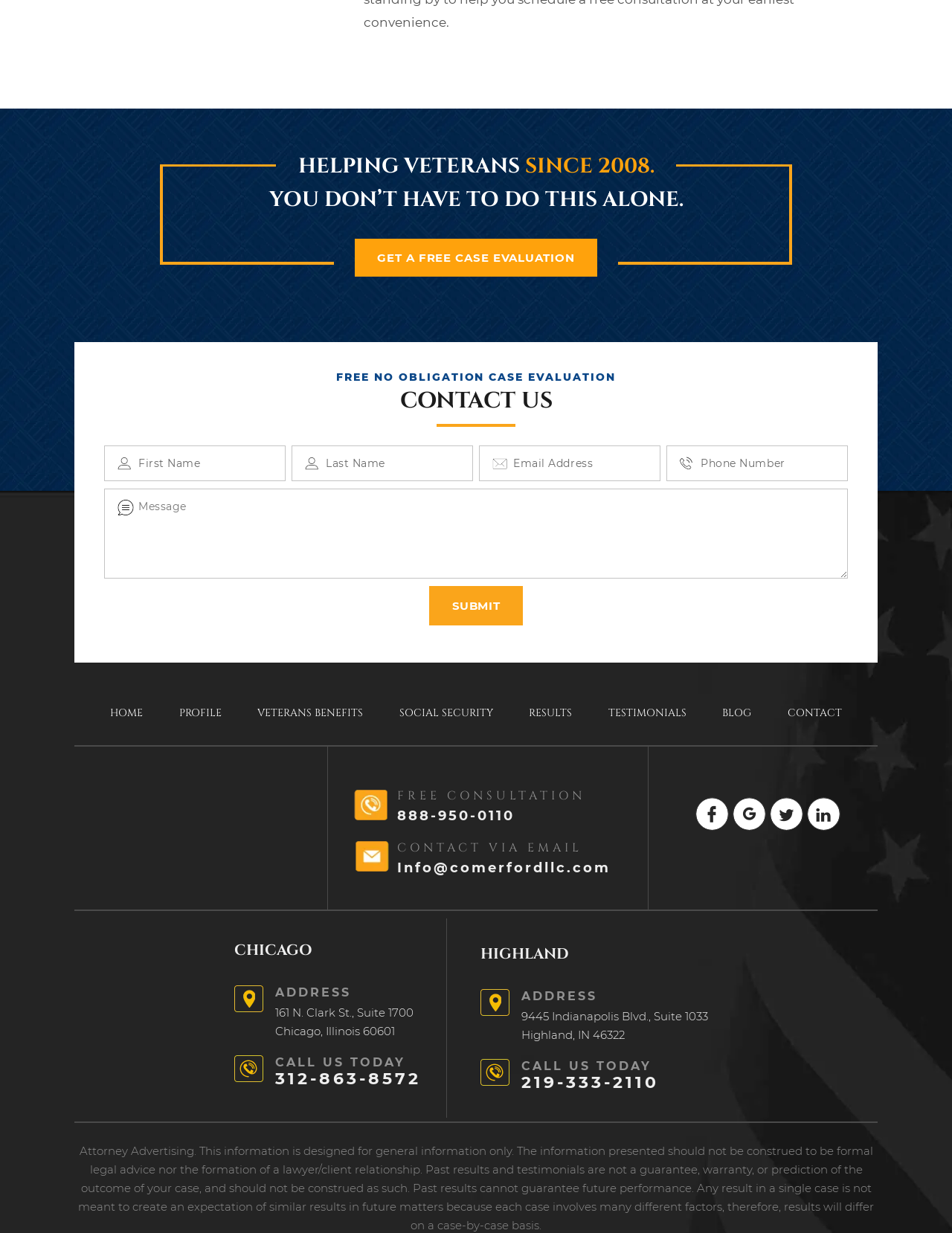Locate the bounding box coordinates of the element to click to perform the following action: 'Get a free case evaluation'. The coordinates should be given as four float values between 0 and 1, in the form of [left, top, right, bottom].

[0.373, 0.194, 0.627, 0.224]